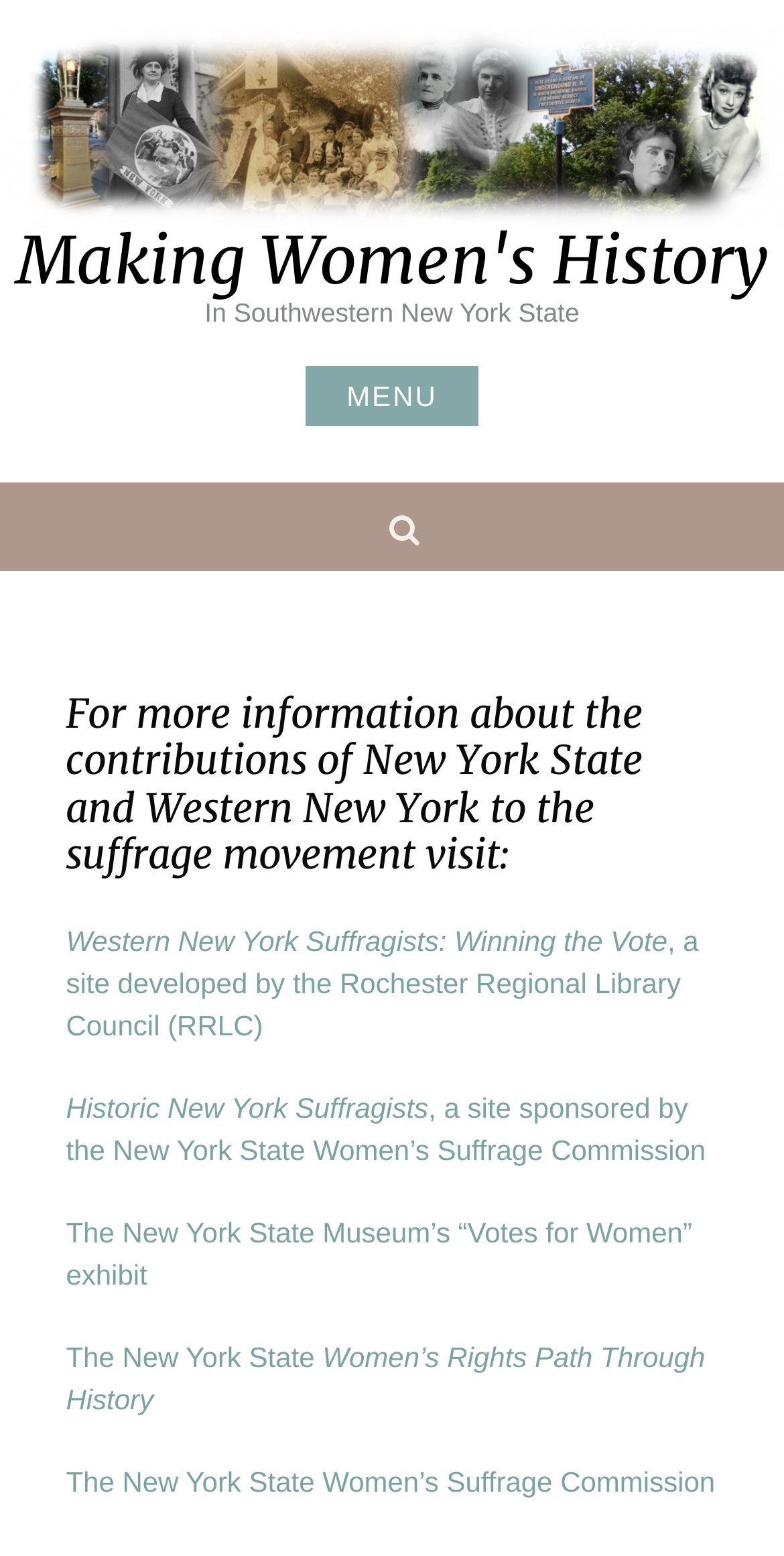Determine the coordinates of the bounding box that should be clicked to complete the instruction: "Go to The New York State Women’s Suffrage Commission". The coordinates should be represented by four float numbers between 0 and 1: [left, top, right, bottom].

[0.084, 0.941, 0.912, 0.962]